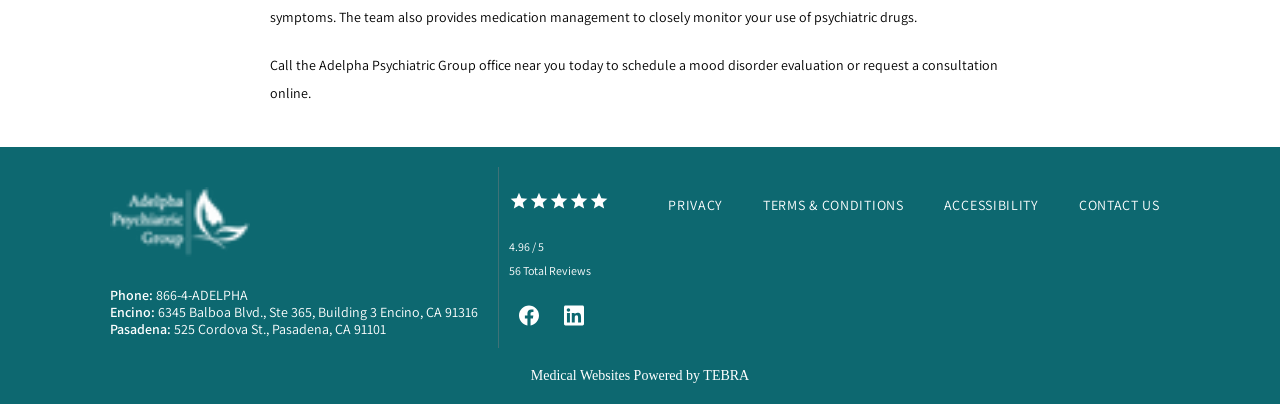Locate the bounding box coordinates of the element you need to click to accomplish the task described by this instruction: "Click the 'contact page' button".

None